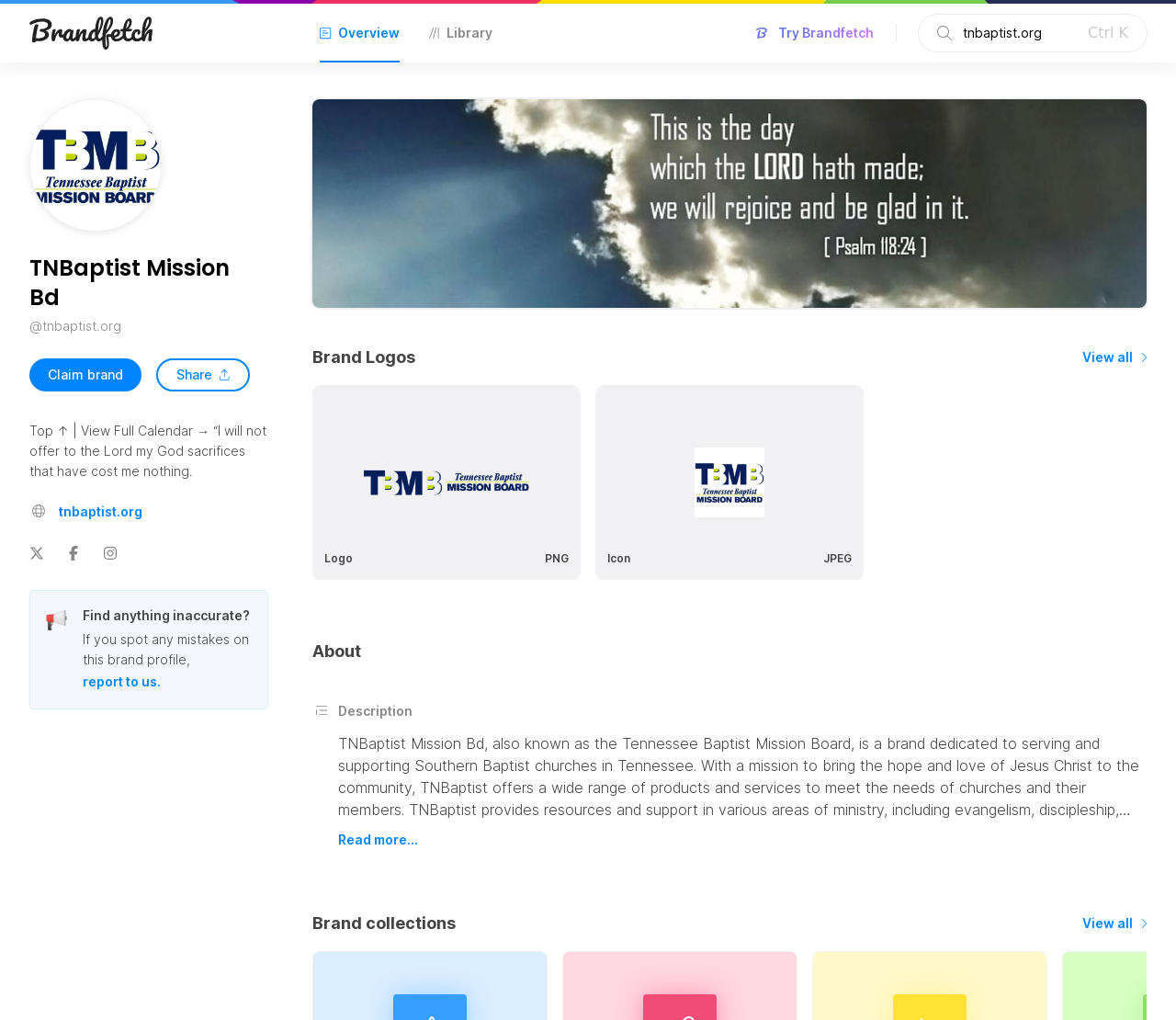How many brand collections are available?
Using the visual information, respond with a single word or phrase.

Unknown